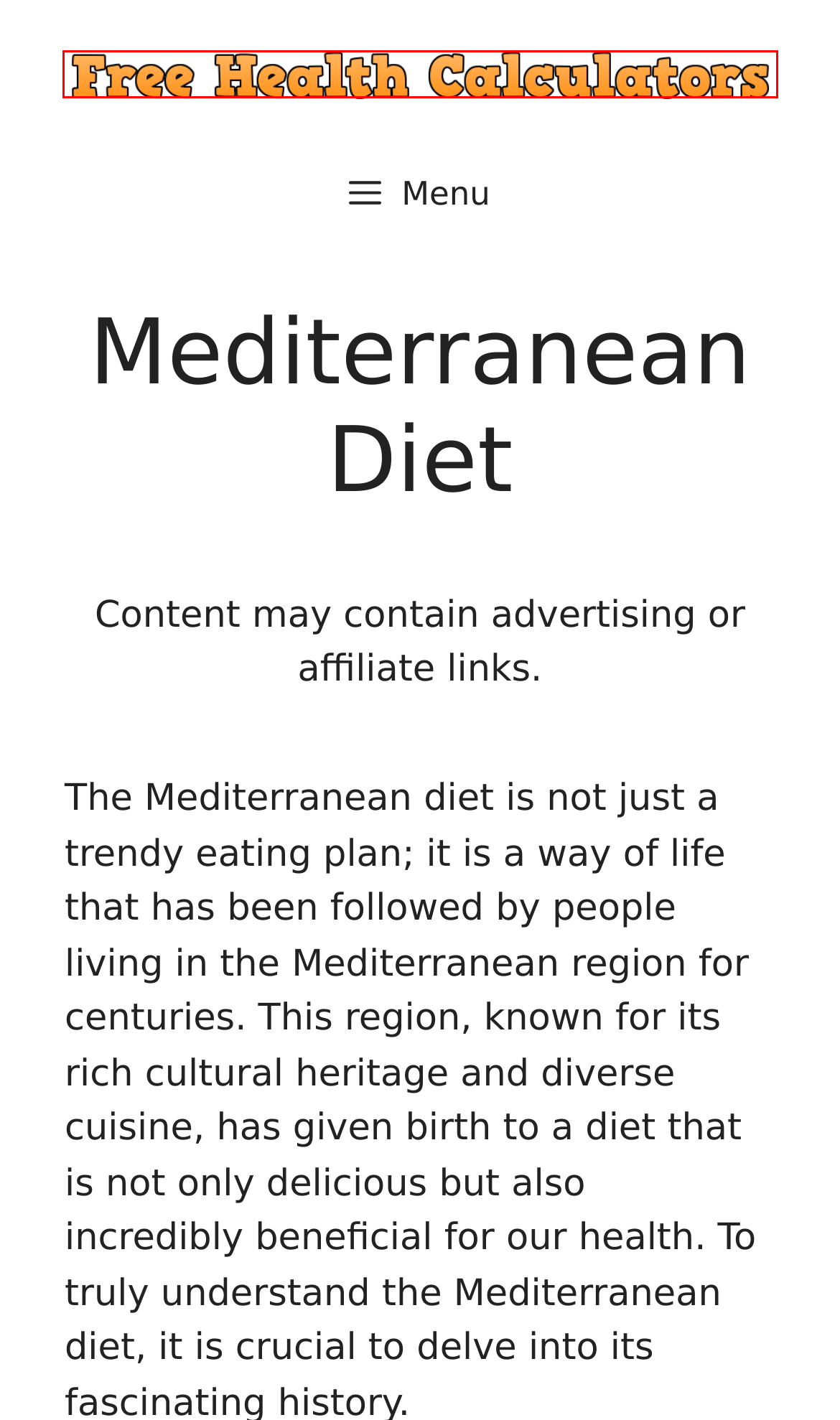You have a screenshot of a webpage with a red bounding box around an element. Choose the best matching webpage description that would appear after clicking the highlighted element. Here are the candidates:
A. Affiliate Disclosure – FreeHealthCalculators.com
B. Cookie Policy – FreeHealthCalculators.com
C. Disclaimer – FreeHealthCalculators.com
D. About – FreeHealthCalculators.com
E. Amazon.com
F. Terms and Conditions – FreeHealthCalculators.com
G. FreeHealthCalculators.com – The data you need for your health goals
H. Privacy Policy – FreeHealthCalculators.com

G